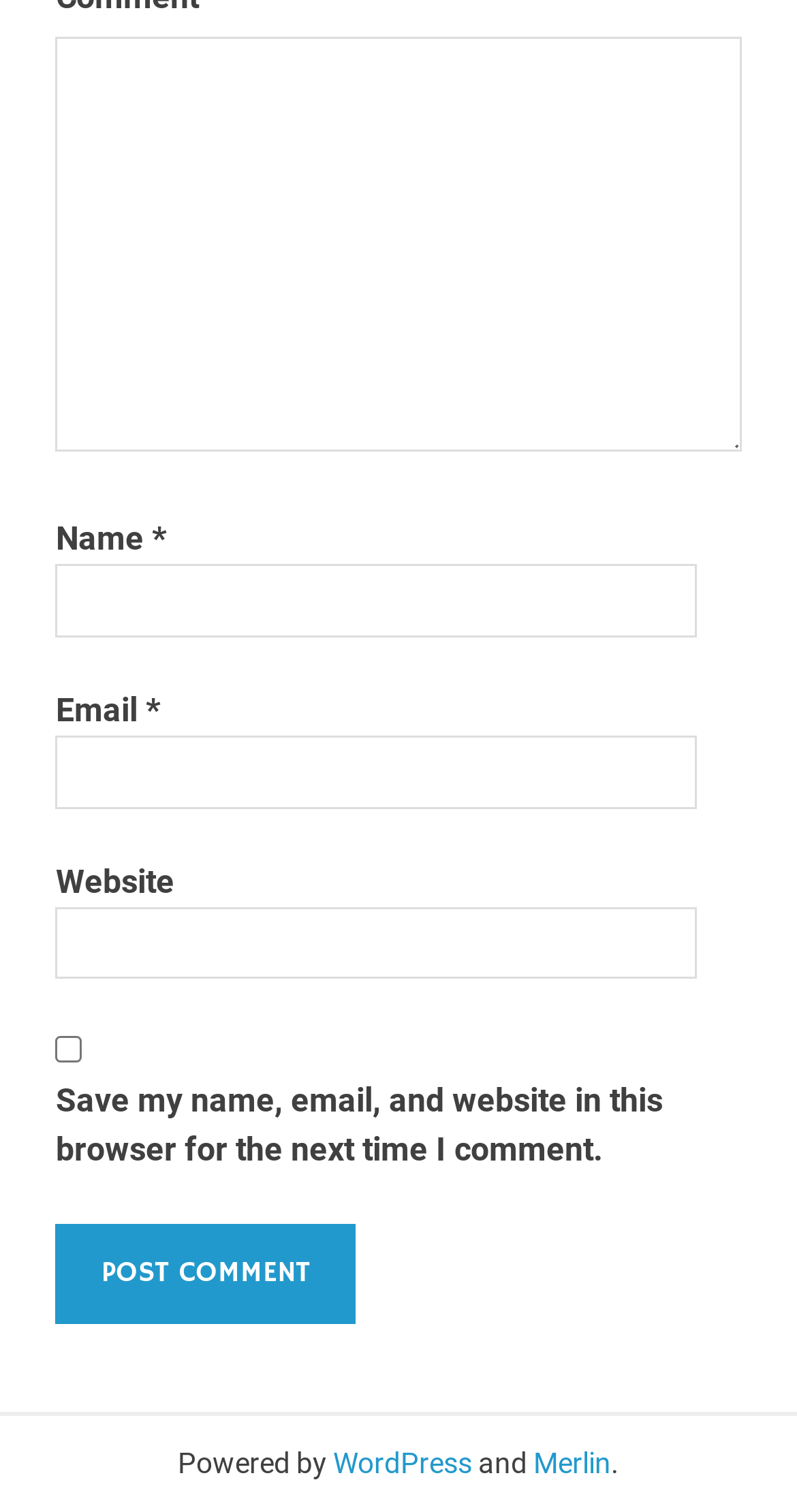Please provide a comprehensive response to the question below by analyzing the image: 
How many textboxes are there in the form?

There are four textboxes in the form, namely 'Comment', 'Name', 'Email', and 'Website'.